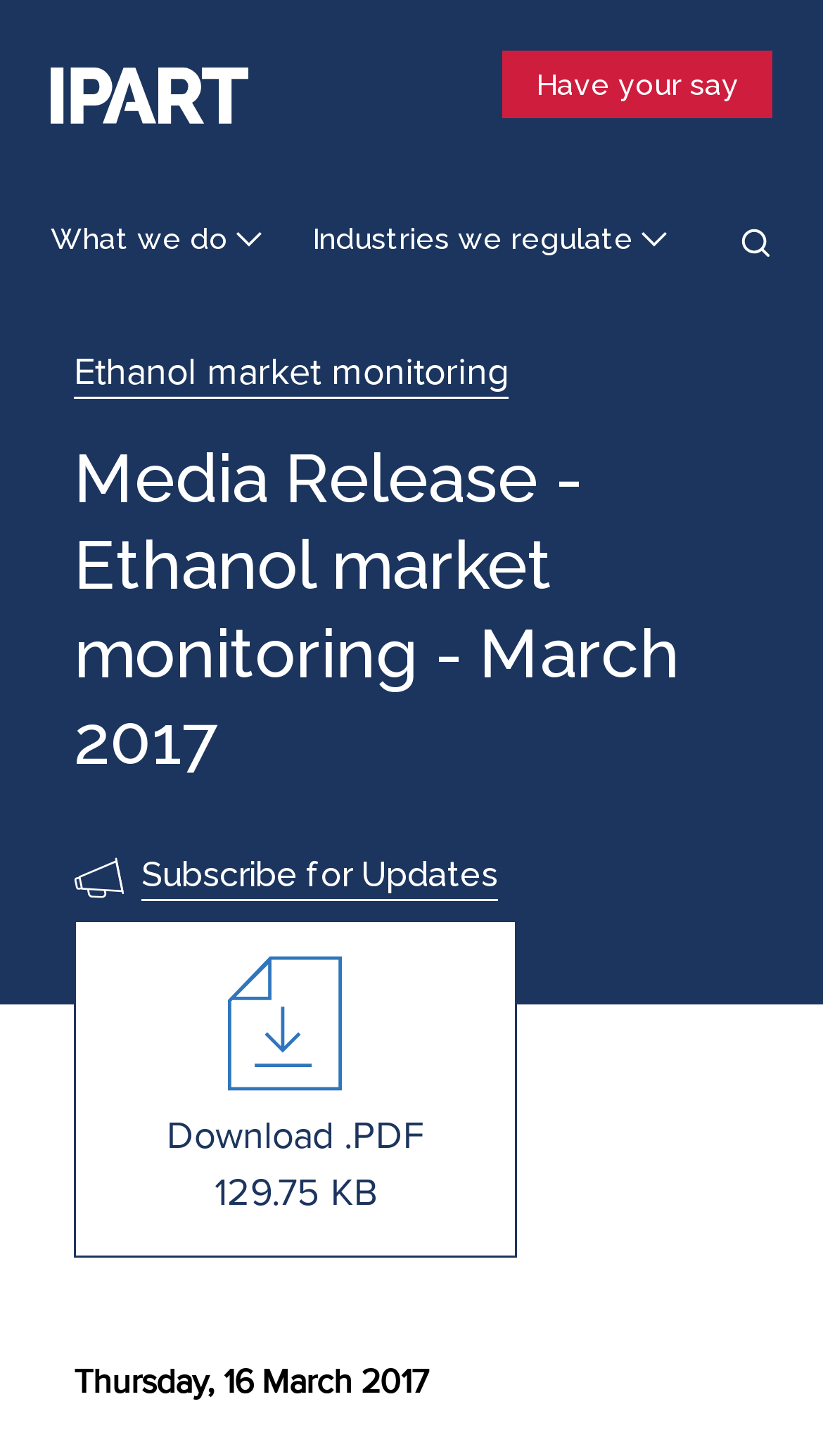What is the date of the media release?
Use the screenshot to answer the question with a single word or phrase.

Thursday, 16 March 2017